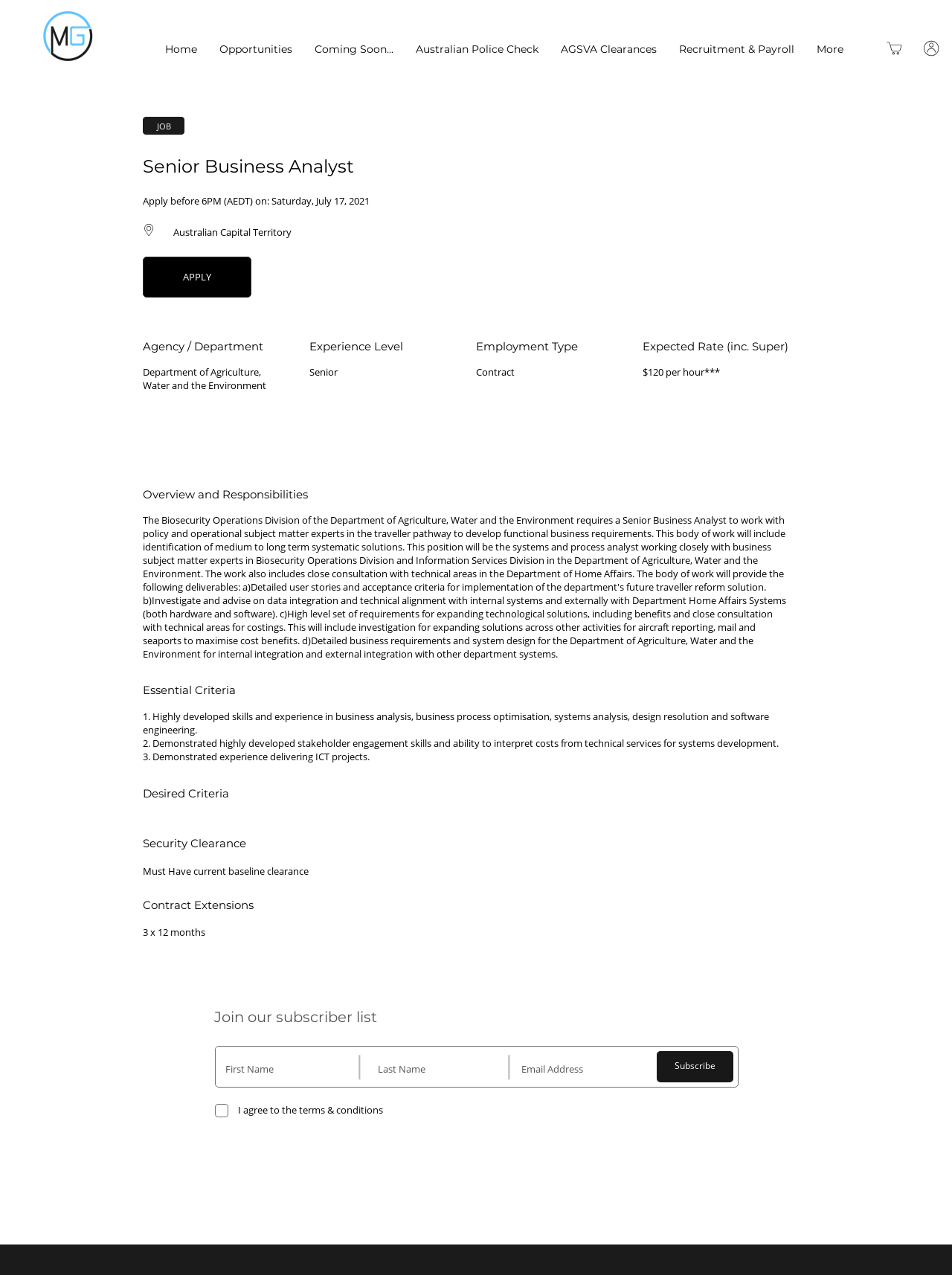Describe every aspect of the webpage in a detailed manner.

This webpage is about a job posting for a Senior Business Analyst position. At the top, there is a navigation menu with links to "Home", "Opportunities", "Coming Soon...", "Australian Police Check", "AGSVA Clearances", "Recruitment & Payroll", and "More". To the right of the navigation menu, there is a shopping cart button with an image of a shopping cart.

Below the navigation menu, there is a logo "Car Lease by Merlin Group" with an image. The main content of the page starts with a heading "Senior Business Analyst" followed by a brief description of the job, including the application deadline, location, and agency/department.

There are several sections on the page, including "Overview and Responsibilities", "Essential Criteria", "Desired Criteria", and "Contract Extensions". Each section contains a brief description of the job requirements and expectations.

On the right side of the page, there is a form to join the subscriber list, which includes fields for first name, last name, and email address, as well as a checkbox to agree to the terms and conditions. Below the form, there is a "Subscribe" button.

Throughout the page, there are several buttons and links, including an "APPLY" button, which is prominently displayed. The overall layout of the page is organized and easy to navigate, with clear headings and concise text.